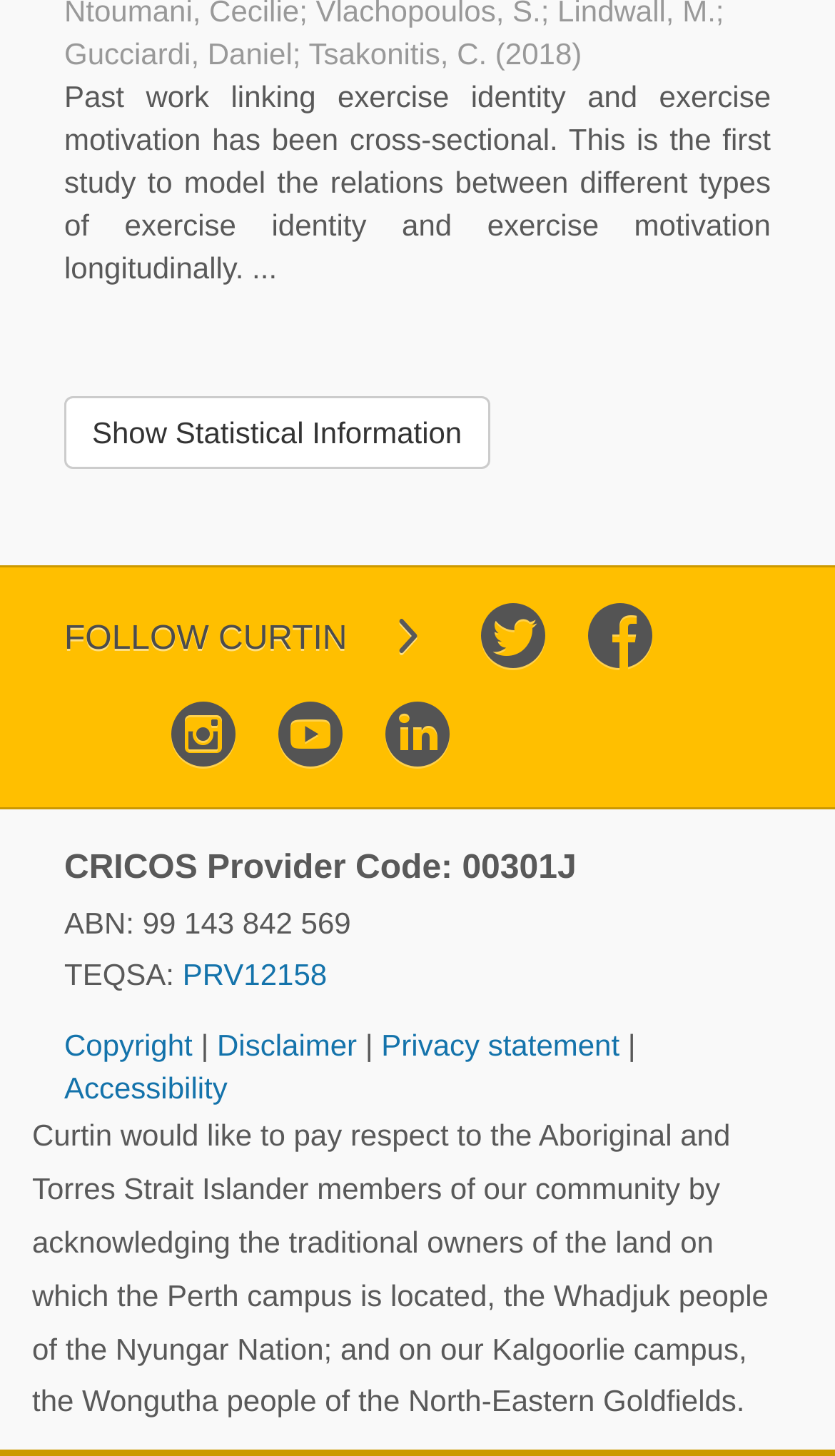Determine the bounding box coordinates of the element that should be clicked to execute the following command: "Follow Curtin".

[0.077, 0.426, 0.416, 0.451]